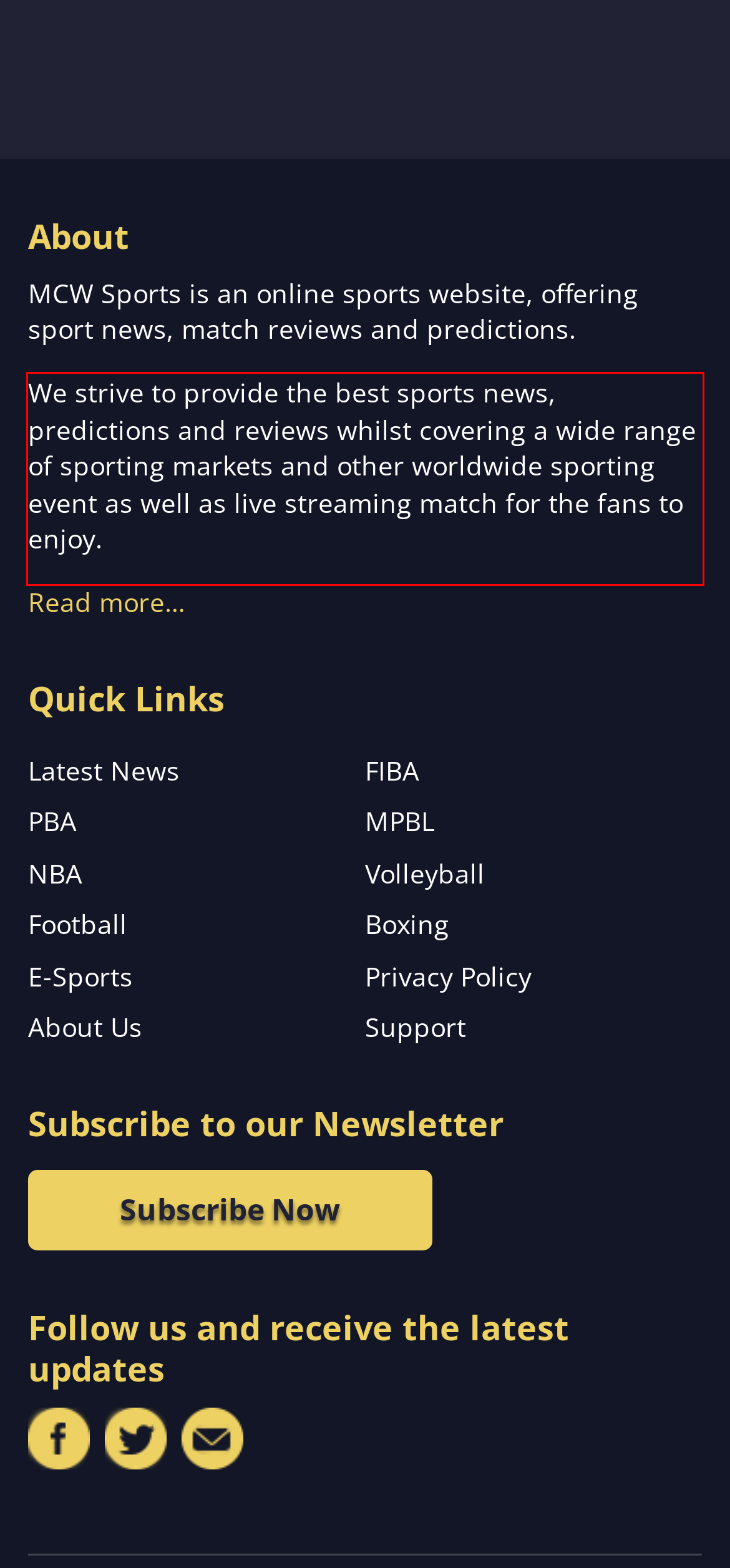Given the screenshot of a webpage, identify the red rectangle bounding box and recognize the text content inside it, generating the extracted text.

We strive to provide the best sports news, predictions and reviews whilst covering a wide range of sporting markets and other worldwide sporting event as well as live streaming match for the fans to enjoy.